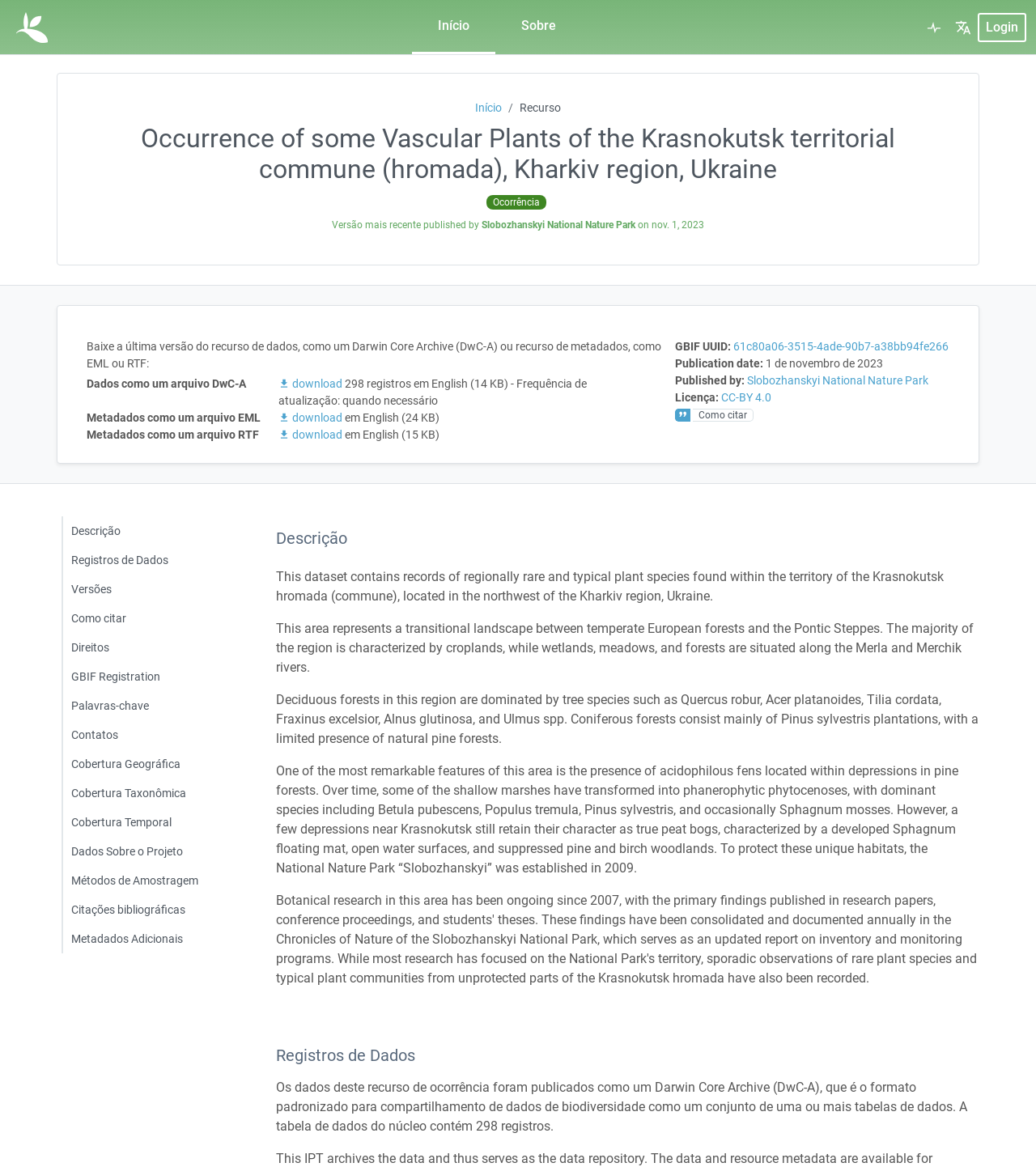Pinpoint the bounding box coordinates of the clickable area needed to execute the instruction: "Click the 'Início' link". The coordinates should be specified as four float numbers between 0 and 1, i.e., [left, top, right, bottom].

[0.397, 0.0, 0.478, 0.044]